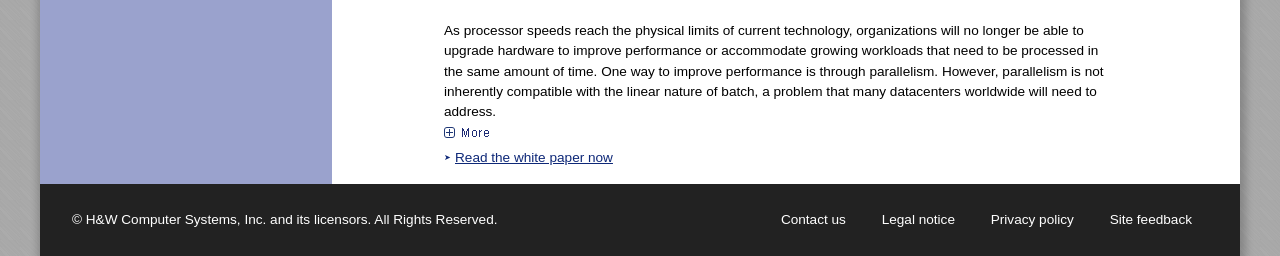Please find the bounding box coordinates (top-left x, top-left y, bottom-right x, bottom-right y) in the screenshot for the UI element described as follows: Site feedback

[0.854, 0.774, 0.944, 0.947]